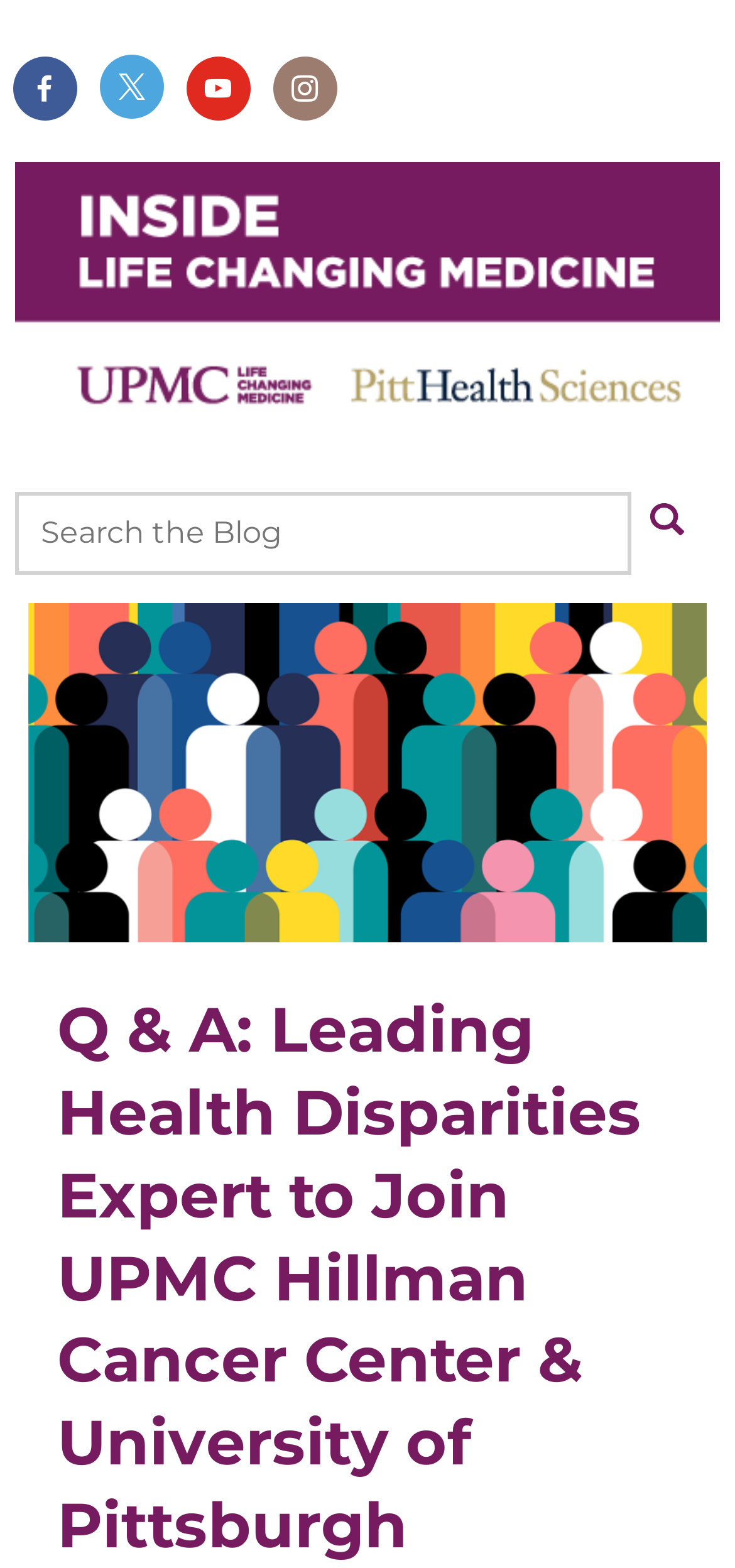What is the principal heading displayed on the webpage?

Q & A: Leading Health Disparities Expert to Join UPMC Hillman Cancer Center & University of Pittsburgh 